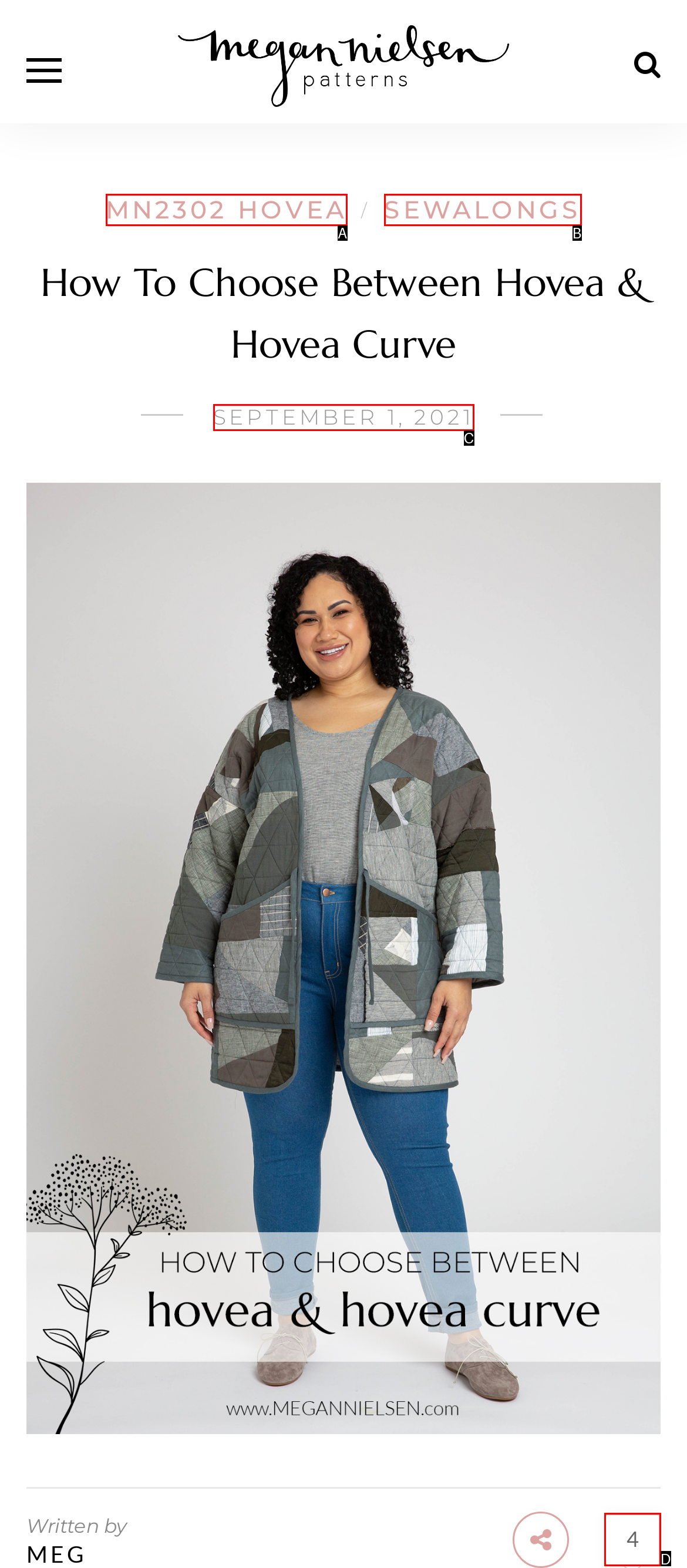Identify the option that corresponds to: MN2302 Hovea
Respond with the corresponding letter from the choices provided.

A